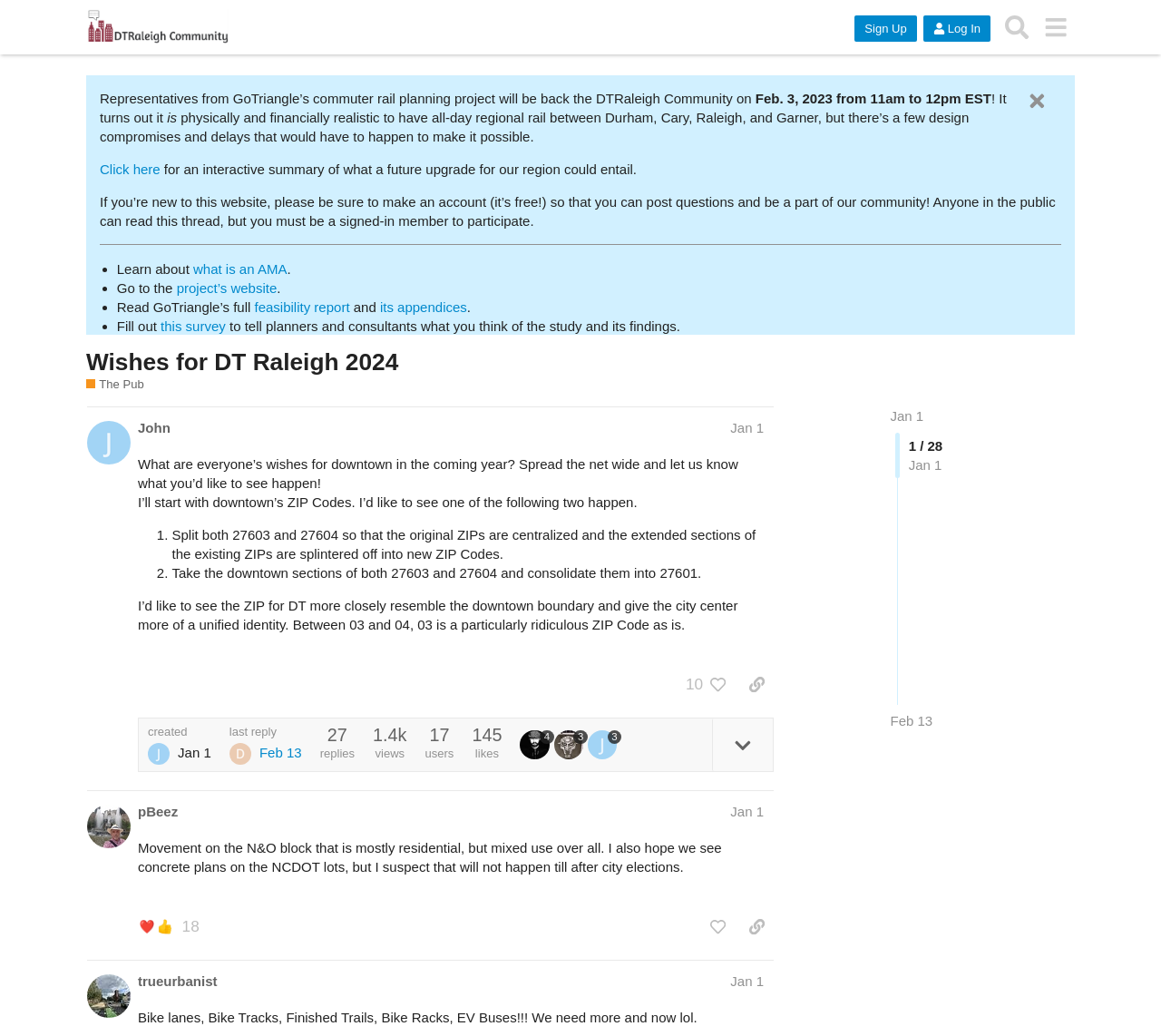Based on the image, please respond to the question with as much detail as possible:
What is the date of the last reply to the post?

The date of the last reply to the post can be found at the bottom of the post, where it says 'last reply Feb 13'.